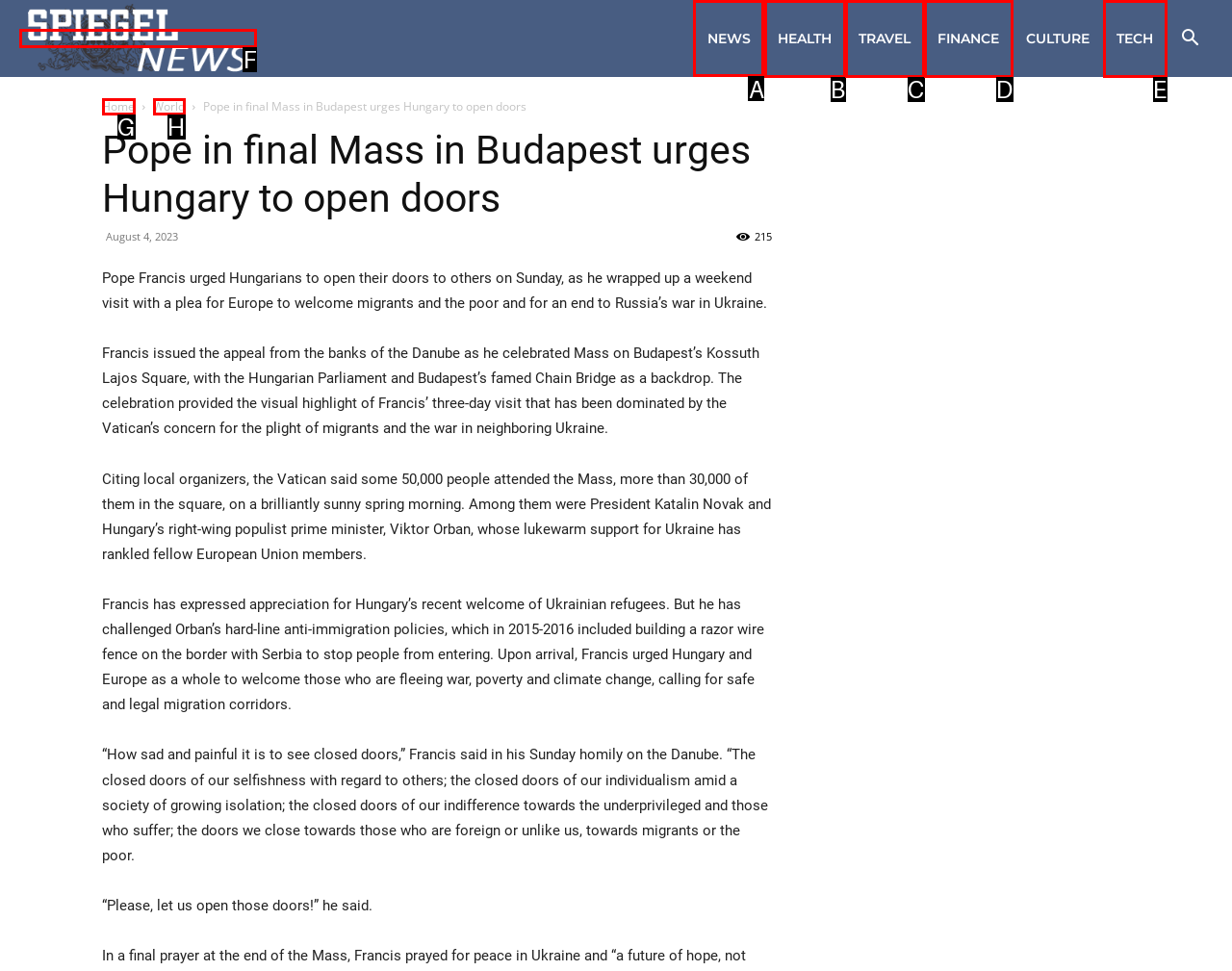For the instruction: Go to the NEWS page, which HTML element should be clicked?
Respond with the letter of the appropriate option from the choices given.

A